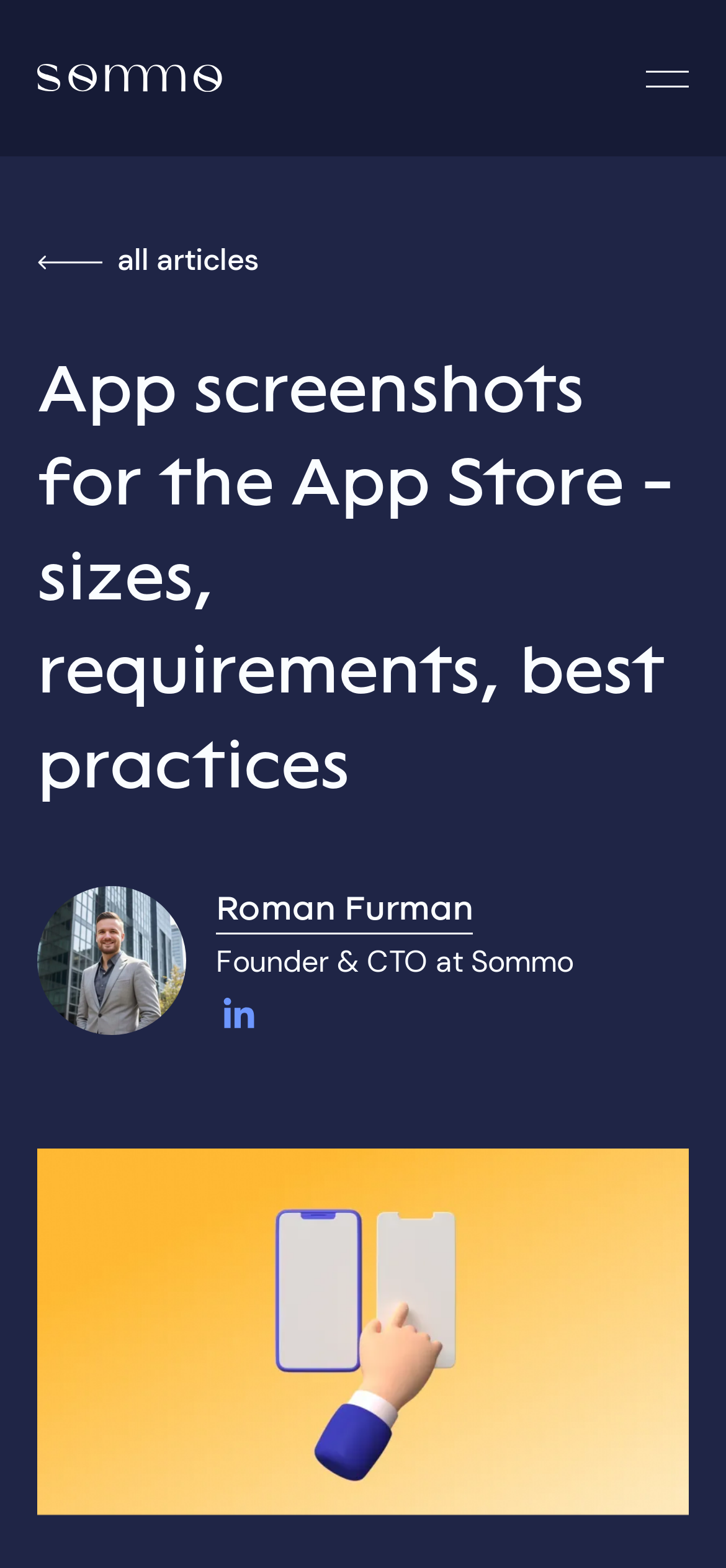Provide the bounding box coordinates for the UI element described in this sentence: "parent_node: Roman Furman". The coordinates should be four float values between 0 and 1, i.e., [left, top, right, bottom].

[0.297, 0.632, 0.359, 0.661]